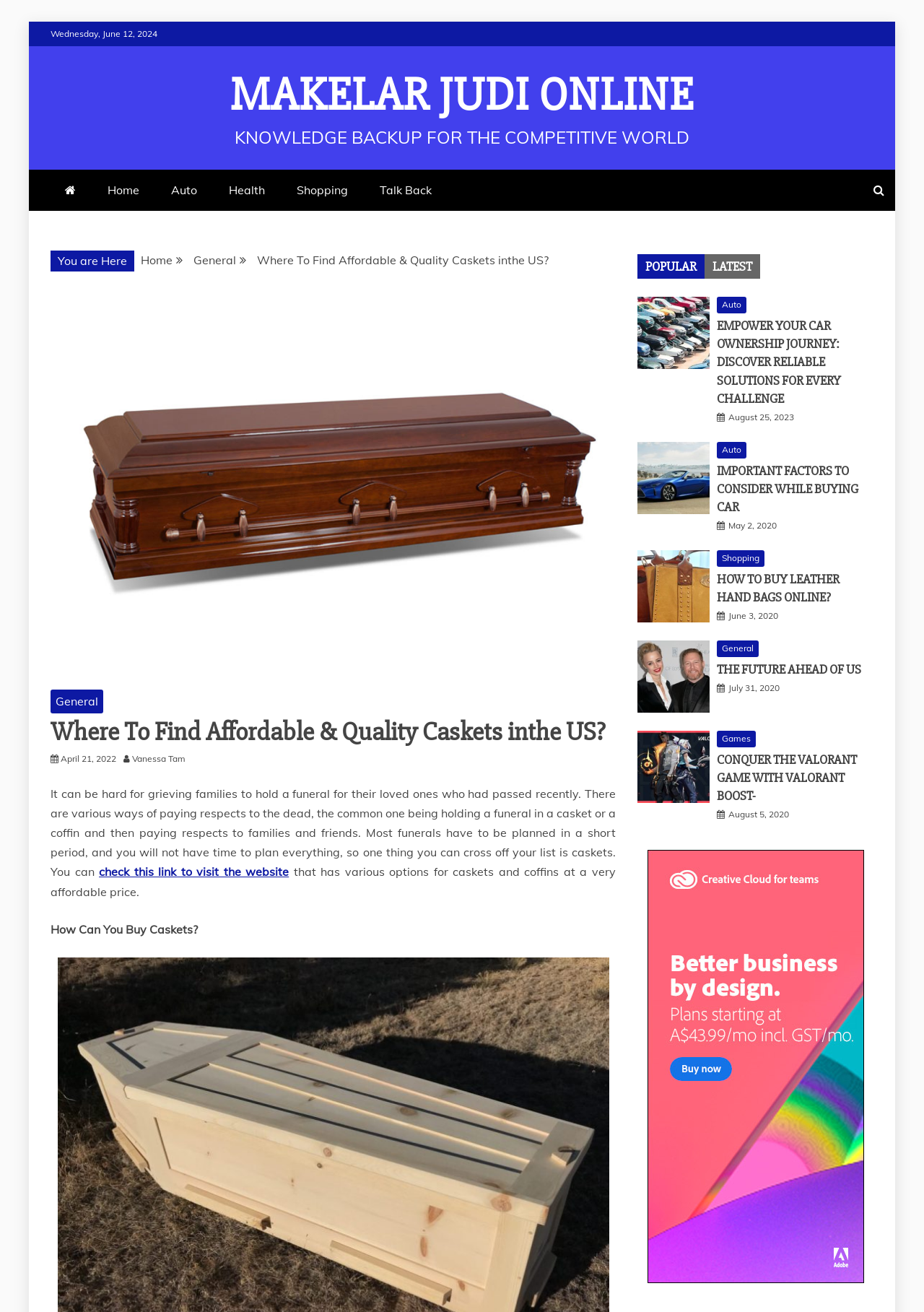Please identify the bounding box coordinates for the region that you need to click to follow this instruction: "Click the 'Talk Back' link".

[0.395, 0.129, 0.483, 0.161]